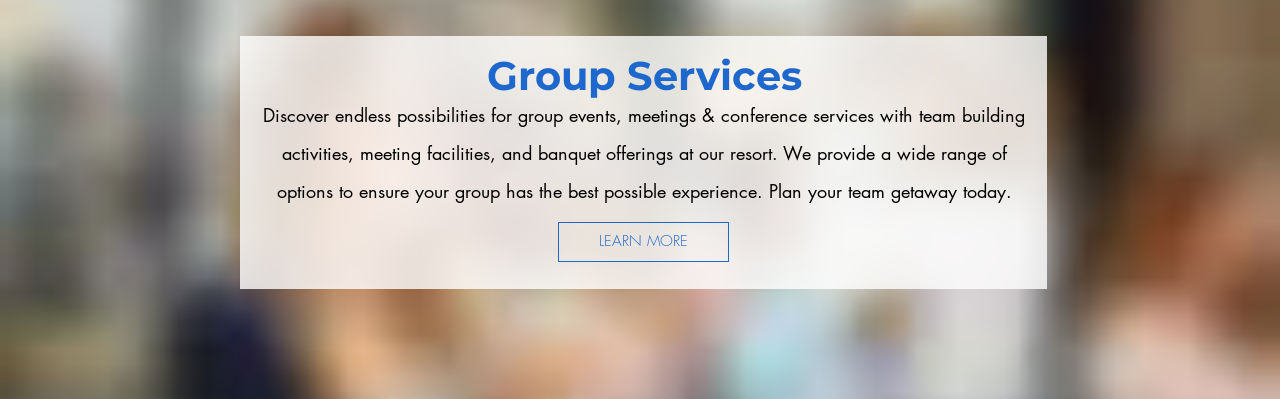Give a one-word or short-phrase answer to the following question: 
What type of atmosphere is suggested by the background?

Warm and welcoming